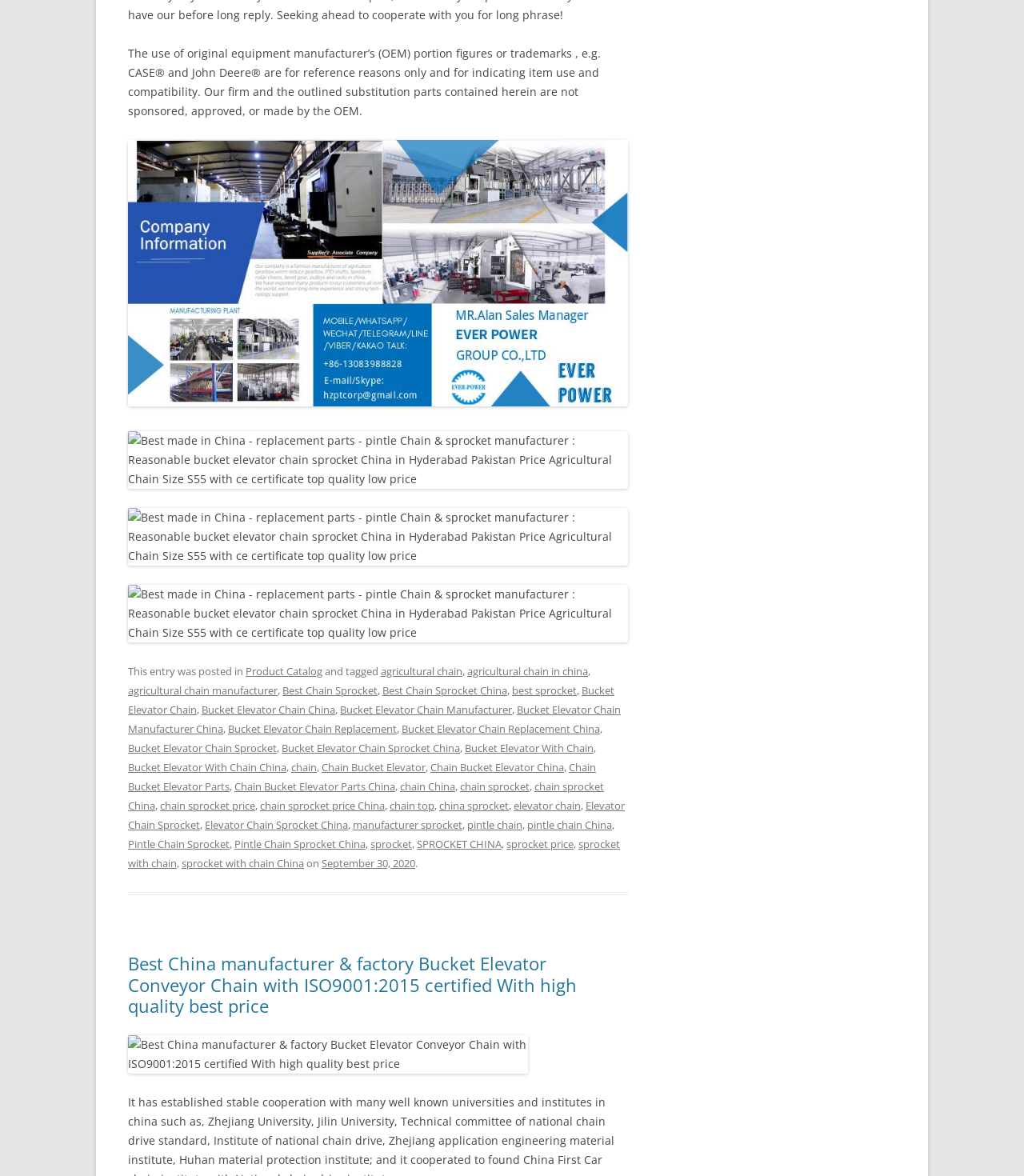Given the element description "agricultural chain manufacturer", identify the bounding box of the corresponding UI element.

[0.125, 0.581, 0.271, 0.593]